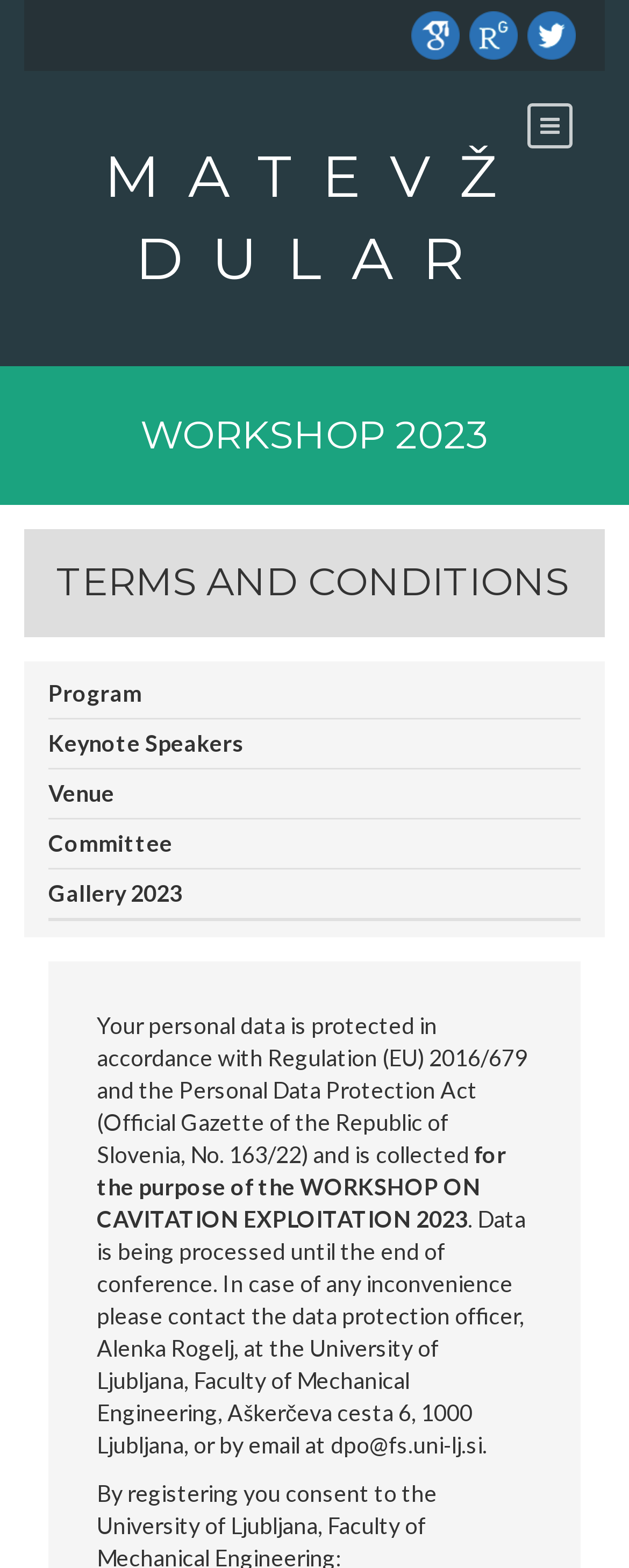Can you pinpoint the bounding box coordinates for the clickable element required for this instruction: "visit Matevž Dular's schoolar profile"? The coordinates should be four float numbers between 0 and 1, i.e., [left, top, right, bottom].

[0.654, 0.012, 0.731, 0.029]